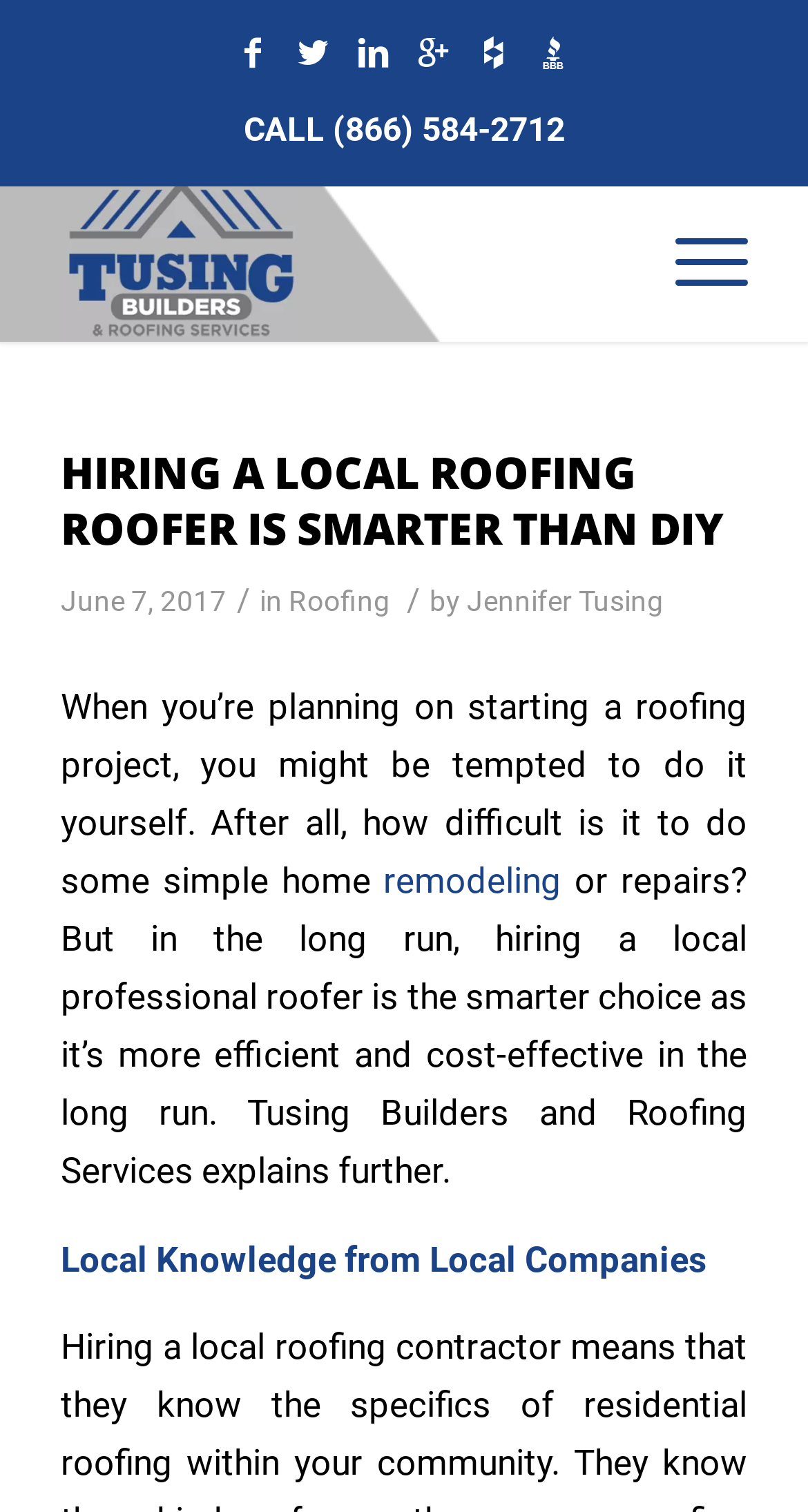Who is the author of the article?
We need a detailed and exhaustive answer to the question. Please elaborate.

The author's name is found in the link element 'Jennifer Tusing' which is located below the main heading.